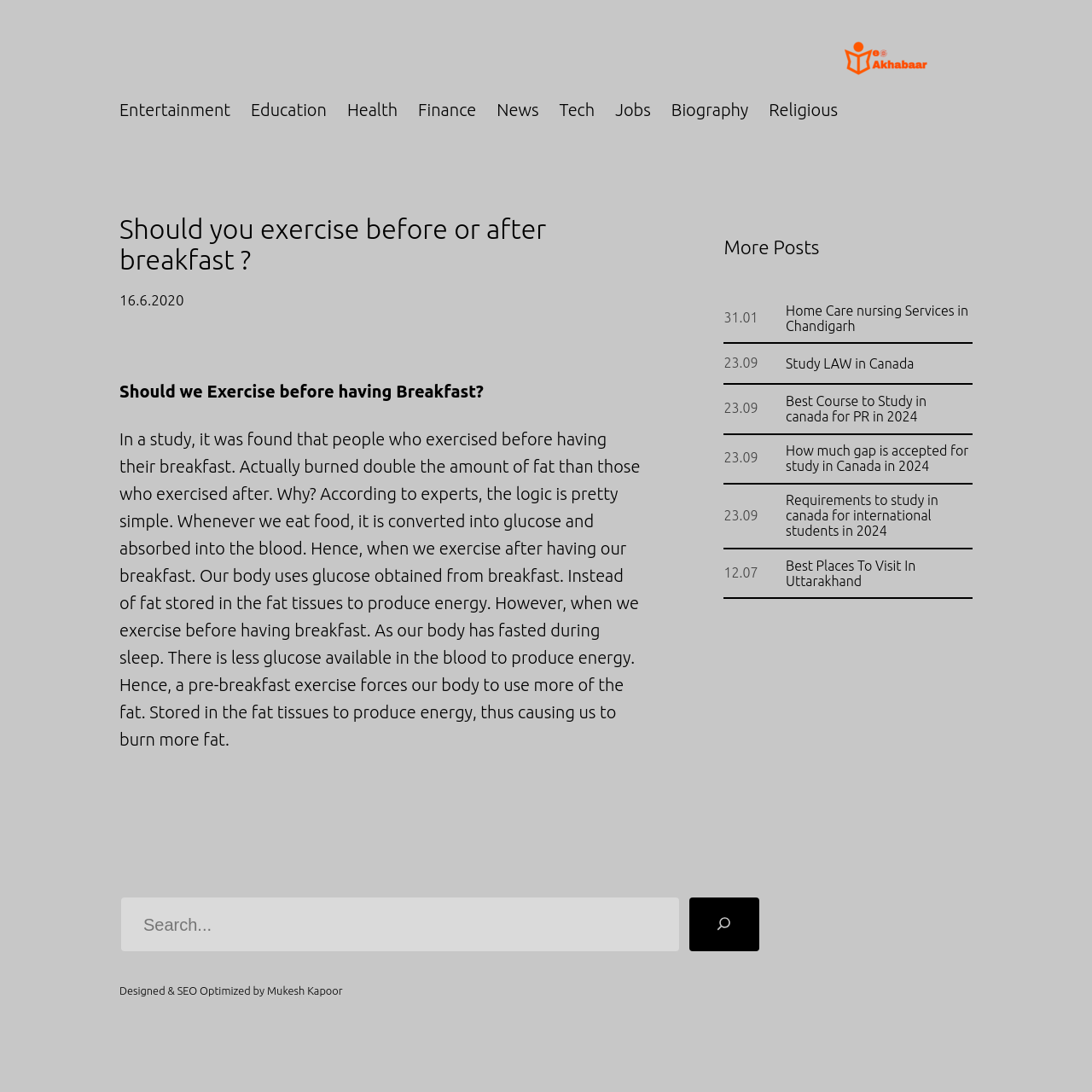Can you find the bounding box coordinates for the element to click on to achieve the instruction: "Read the article about exercising before breakfast"?

[0.109, 0.349, 0.443, 0.367]